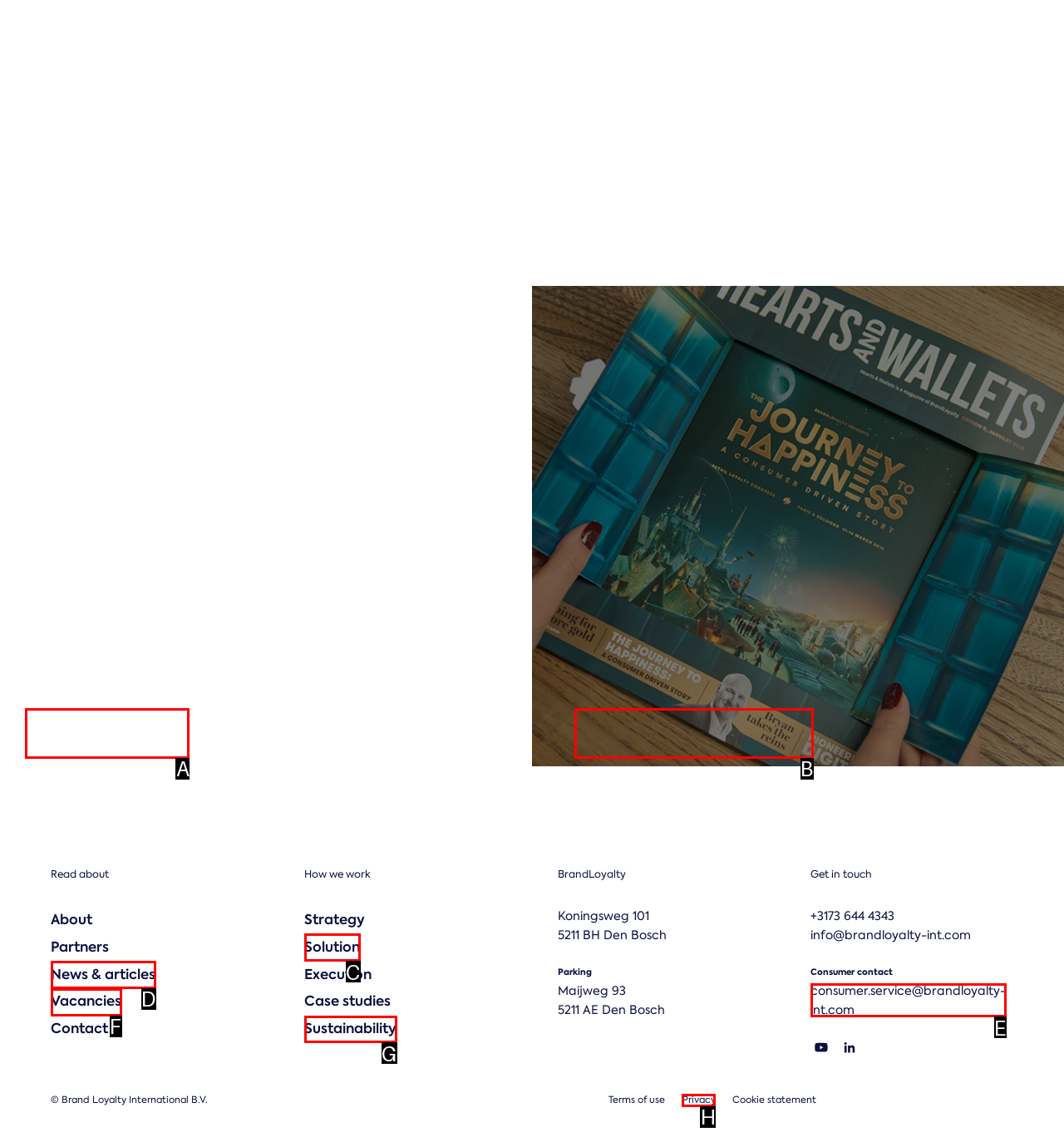From the given choices, identify the element that matches: Request Hearts & Wallets
Answer with the letter of the selected option.

B